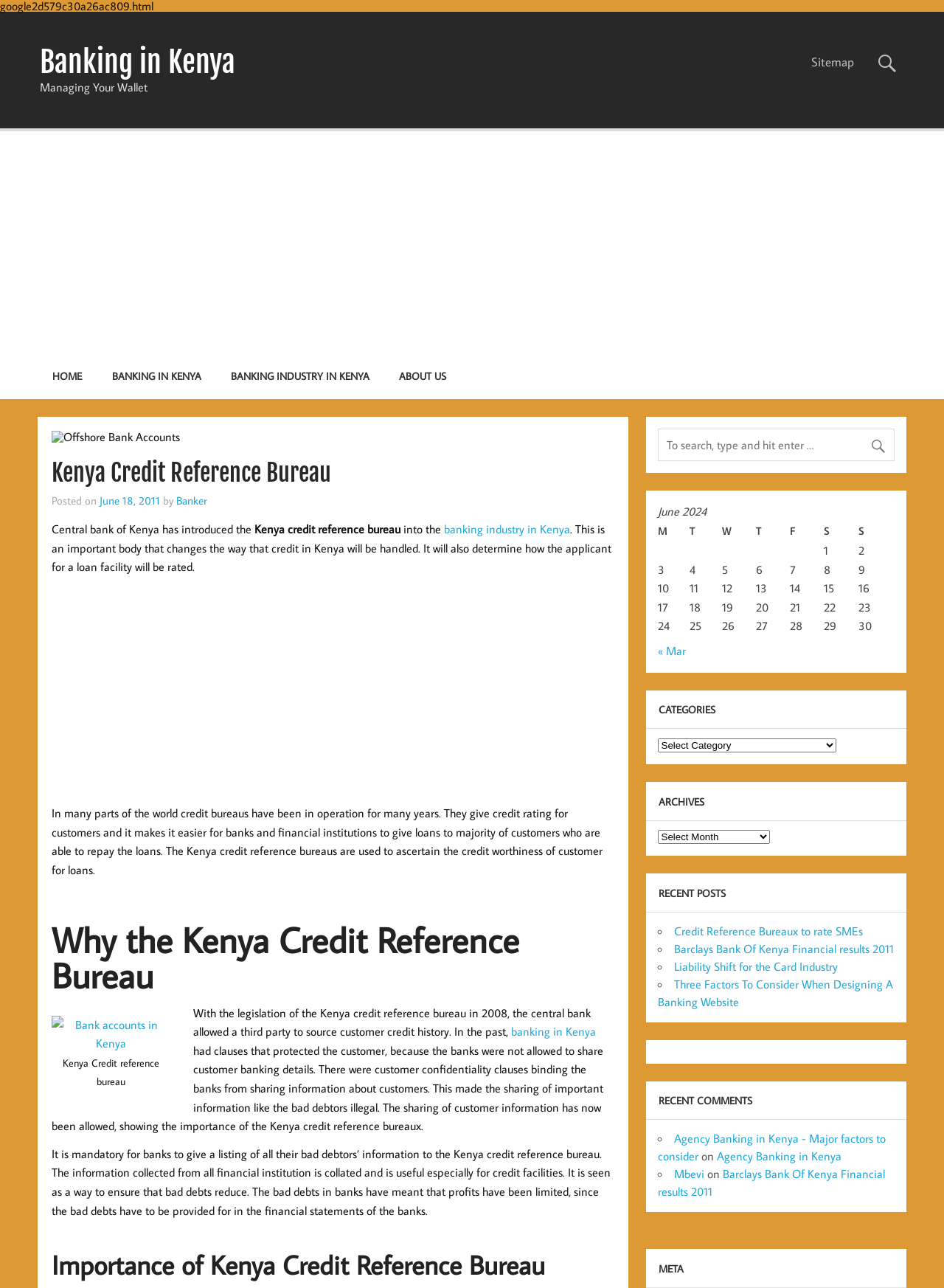Locate the bounding box coordinates of the clickable region necessary to complete the following instruction: "Search for something". Provide the coordinates in the format of four float numbers between 0 and 1, i.e., [left, top, right, bottom].

[0.697, 0.333, 0.947, 0.358]